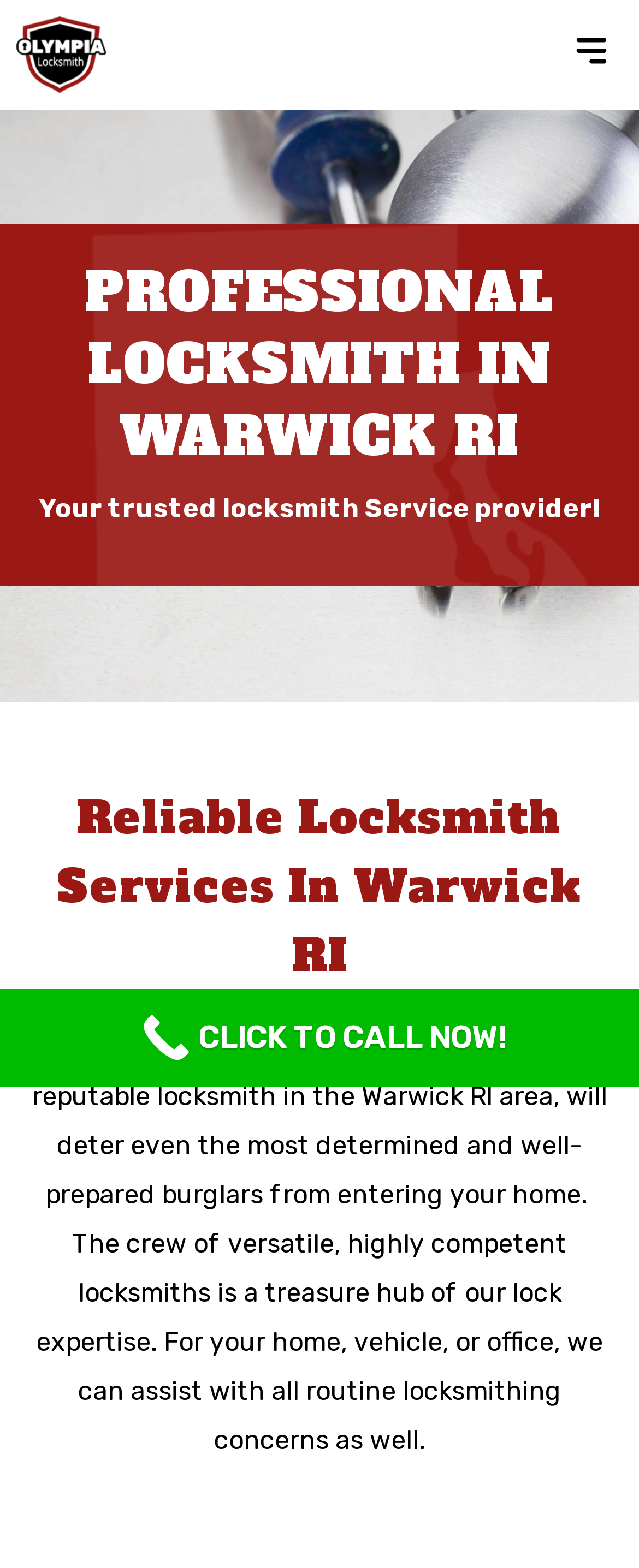What can be assisted by the locksmiths?
Provide a detailed answer to the question, using the image to inform your response.

Based on the text 'For your home, vehicle, or office, we can assist with all routine locksmithing concerns as well.', it can be inferred that the locksmiths can assist with concerns related to homes, vehicles, or offices.